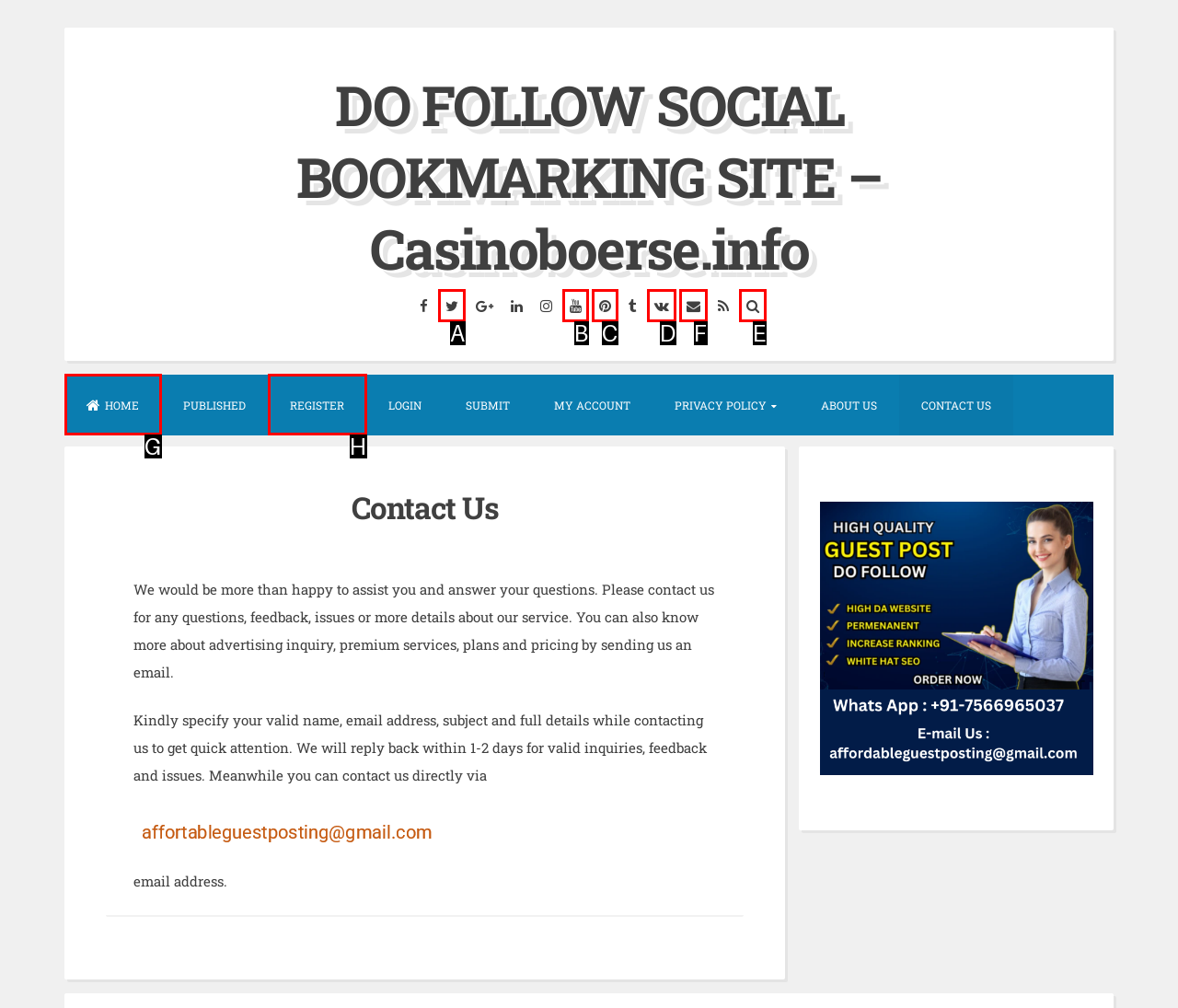To perform the task "Contact us via email", which UI element's letter should you select? Provide the letter directly.

F